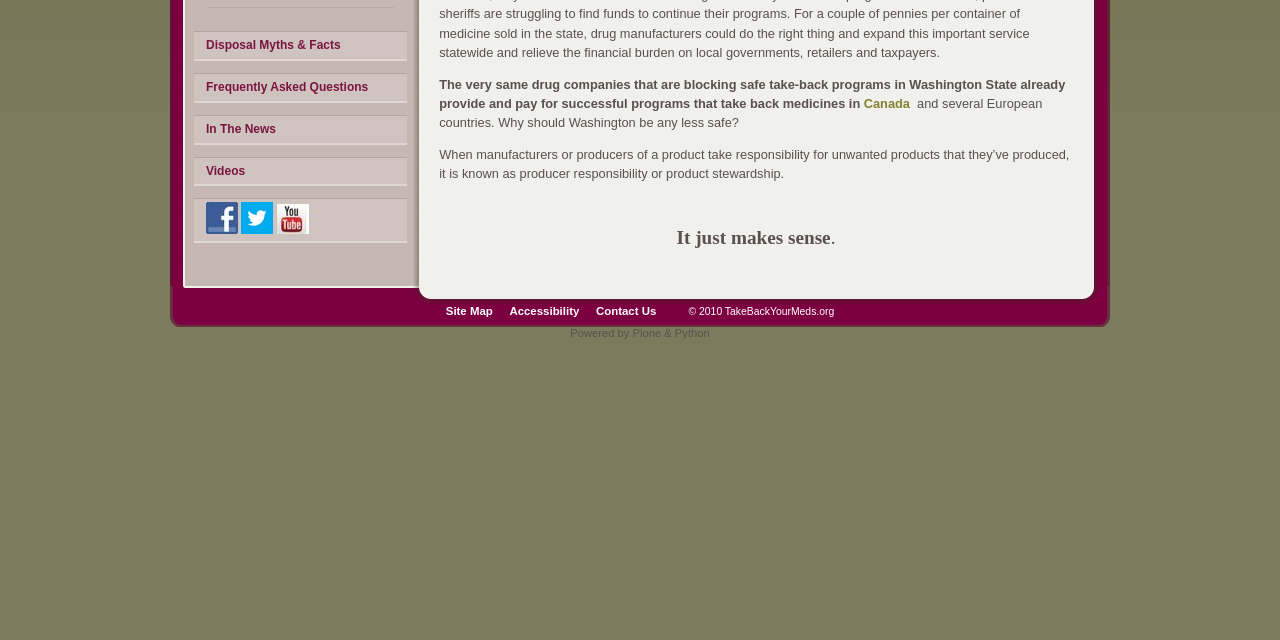Find the bounding box coordinates for the HTML element described as: "Canada". The coordinates should consist of four float values between 0 and 1, i.e., [left, top, right, bottom].

[0.675, 0.15, 0.711, 0.173]